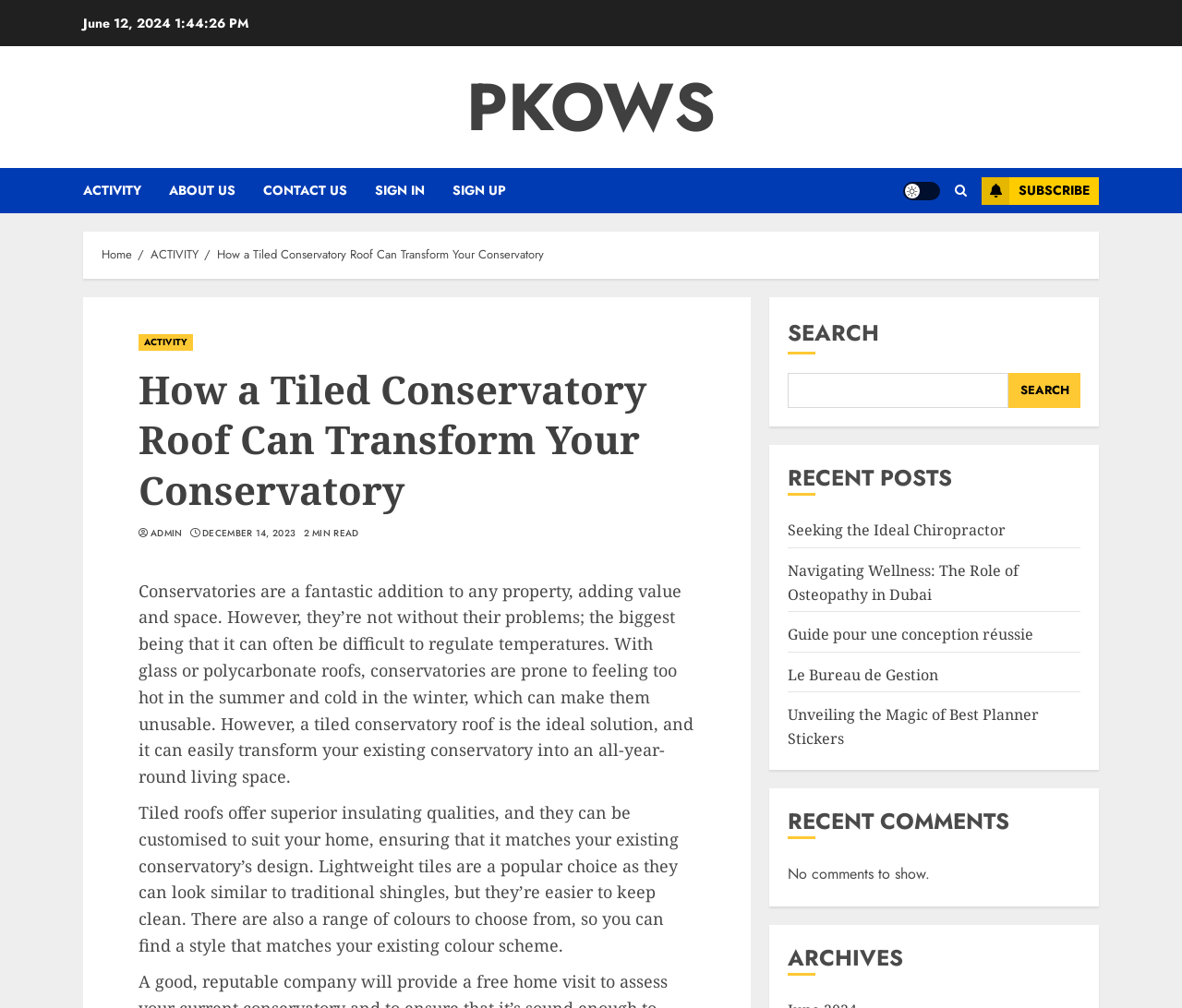Identify the bounding box coordinates of the clickable region required to complete the instruction: "Read the 'How a Tiled Conservatory Roof Can Transform Your Conservatory' article". The coordinates should be given as four float numbers within the range of 0 and 1, i.e., [left, top, right, bottom].

[0.117, 0.362, 0.588, 0.512]